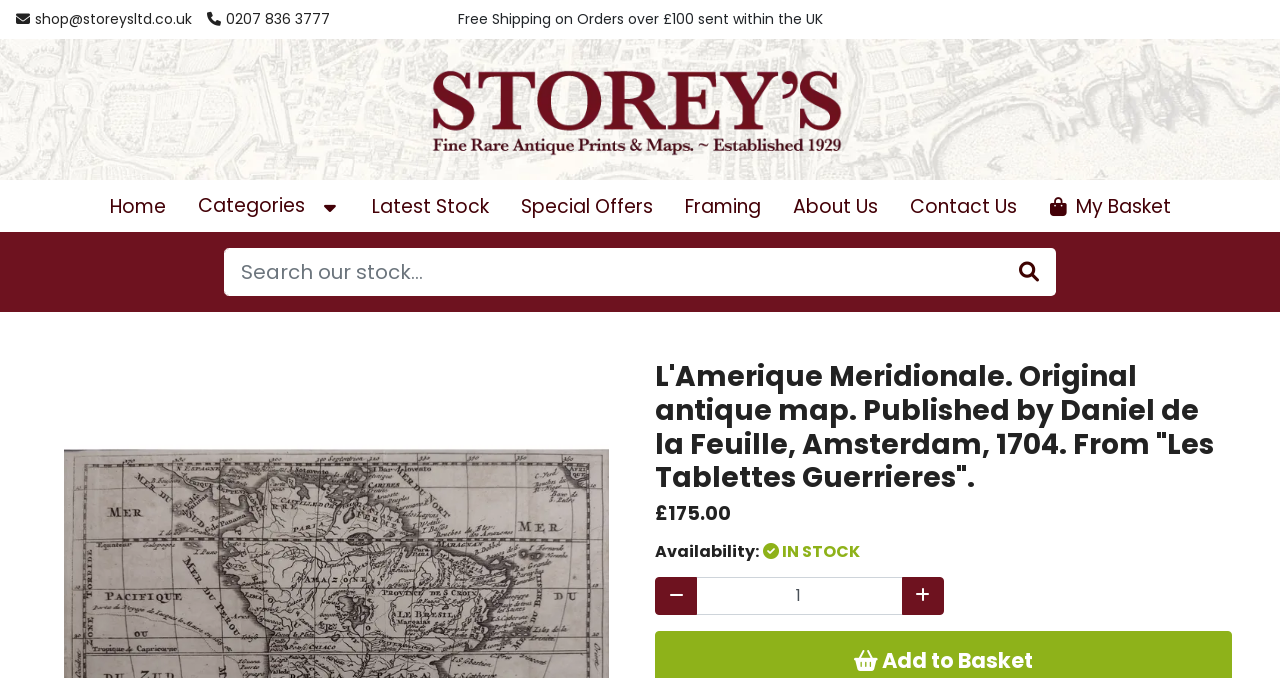What is the availability of the antique map?
Relying on the image, give a concise answer in one word or a brief phrase.

IN STOCK